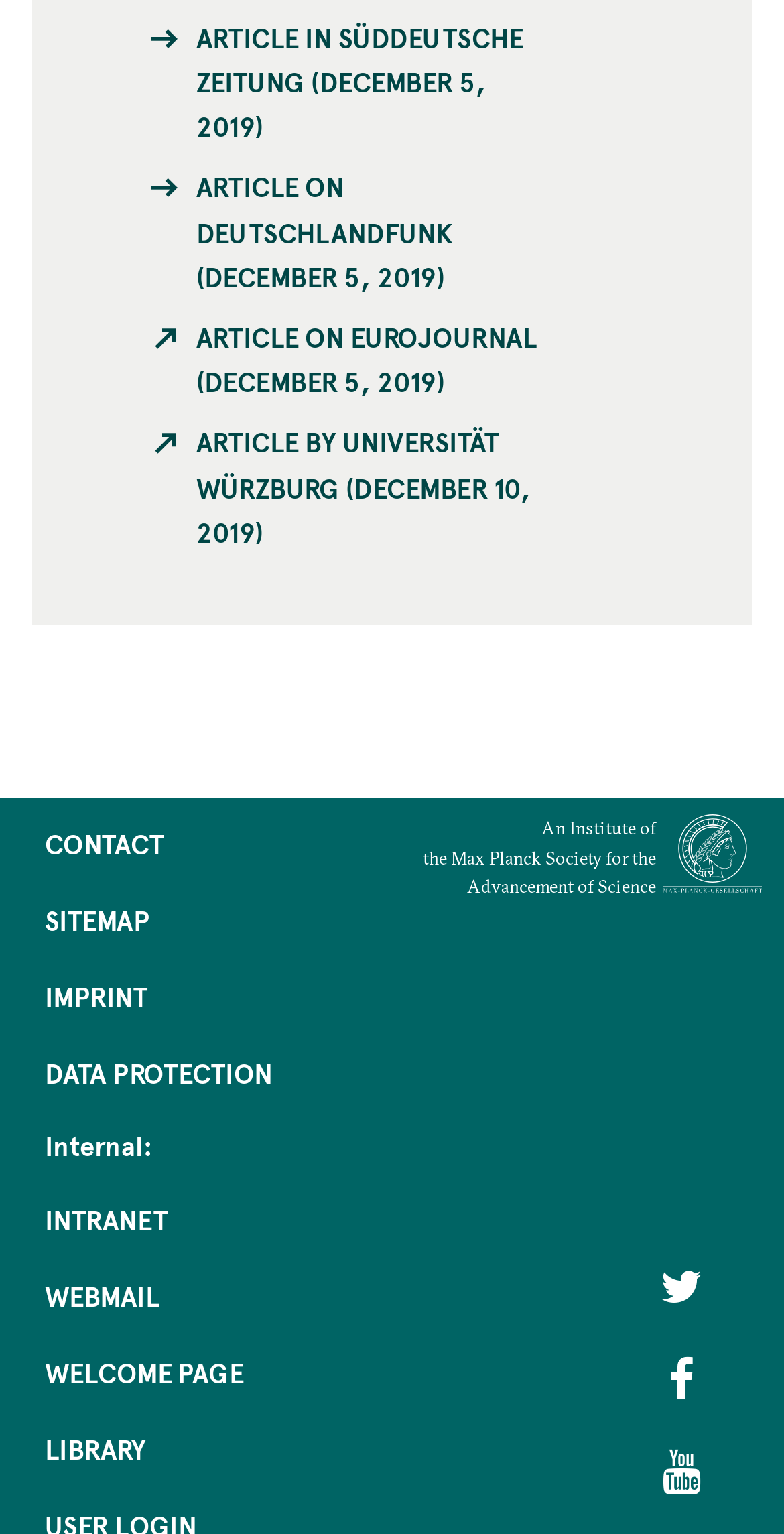What is the name of the society mentioned on the webpage?
Please answer the question with as much detail and depth as you can.

I found a series of static text elements that together form the phrase 'An Institute of the Max Planck Society for the Advancement of Science'. This suggests that the webpage is related to the Max Planck Society.